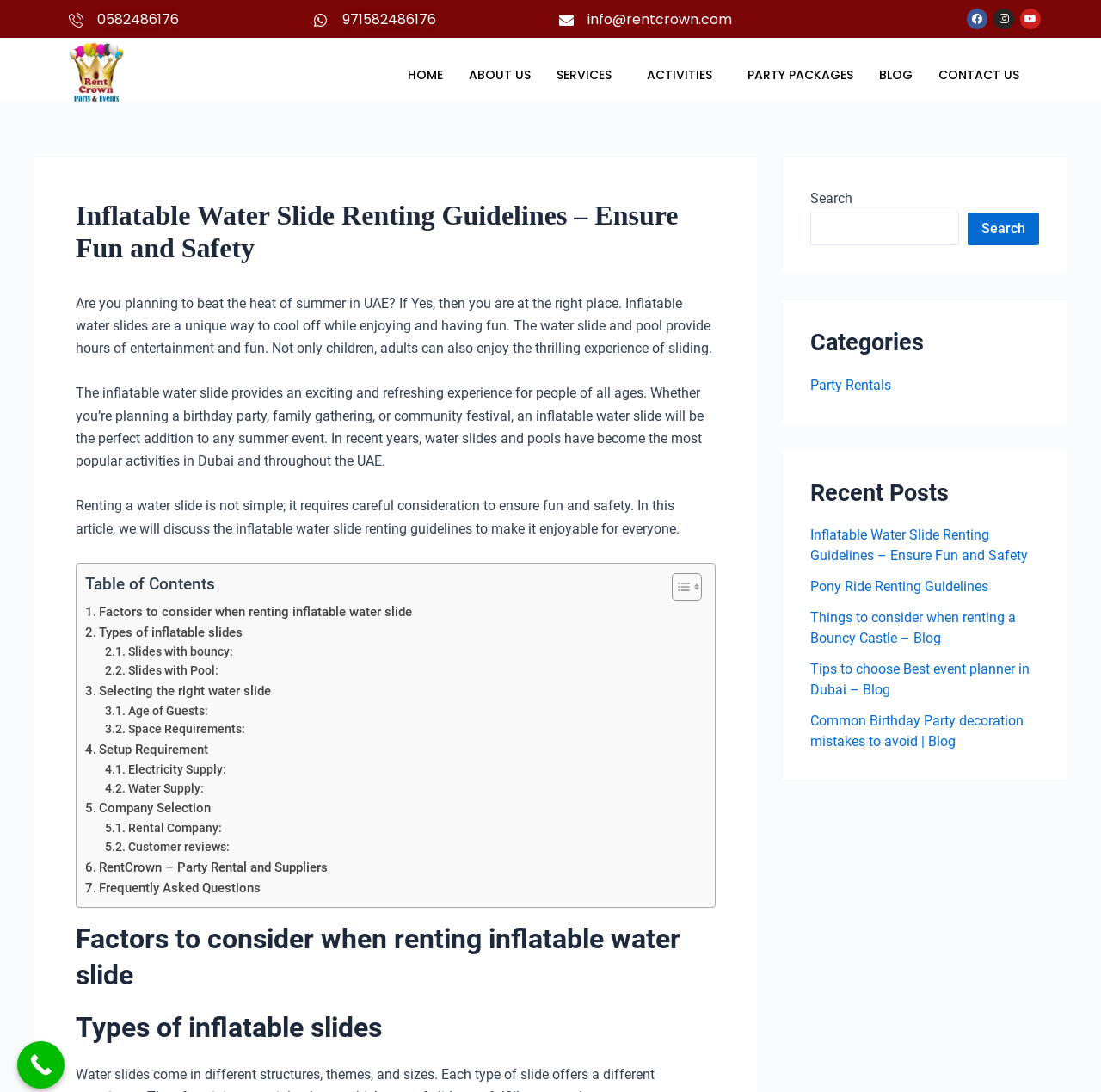Find the headline of the webpage and generate its text content.

Inflatable Water Slide Renting Guidelines – Ensure Fun and Safety